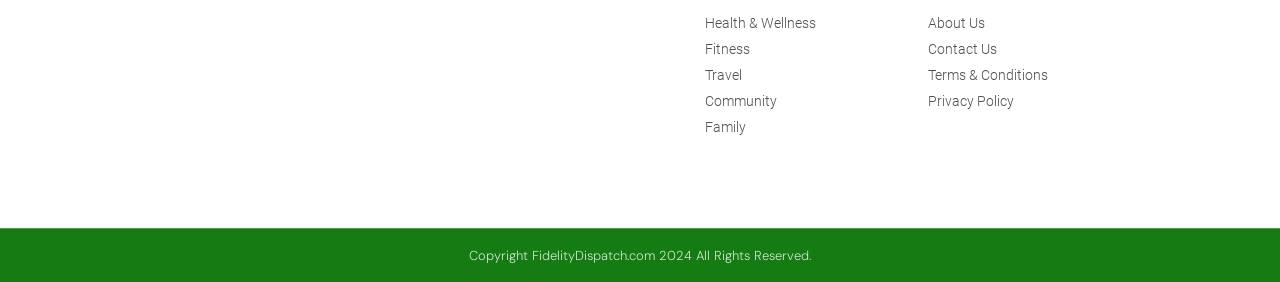Using the description: "Travel", determine the UI element's bounding box coordinates. Ensure the coordinates are in the format of four float numbers between 0 and 1, i.e., [left, top, right, bottom].

[0.551, 0.231, 0.709, 0.305]